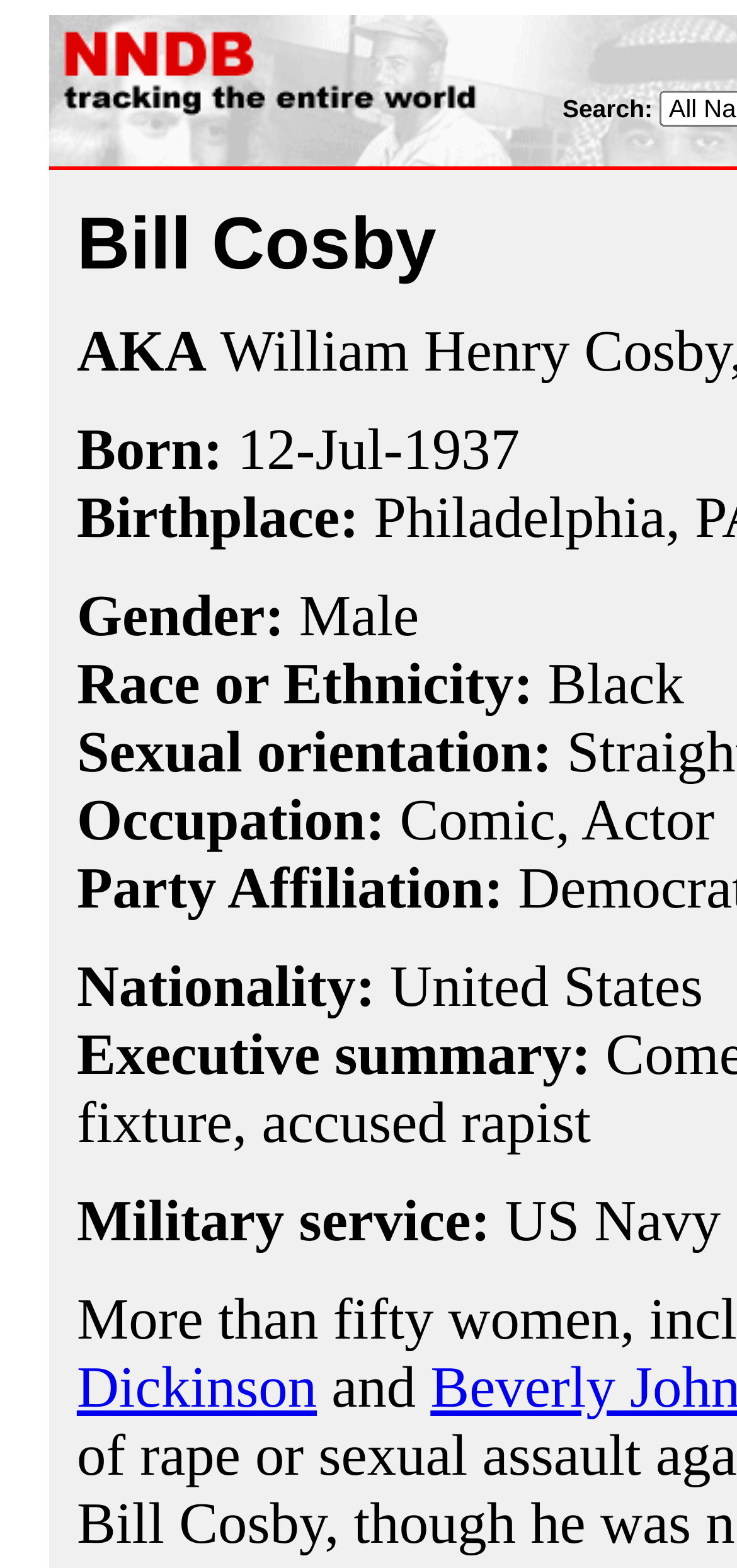Provide the bounding box for the UI element matching this description: "Comic".

[0.542, 0.502, 0.754, 0.544]